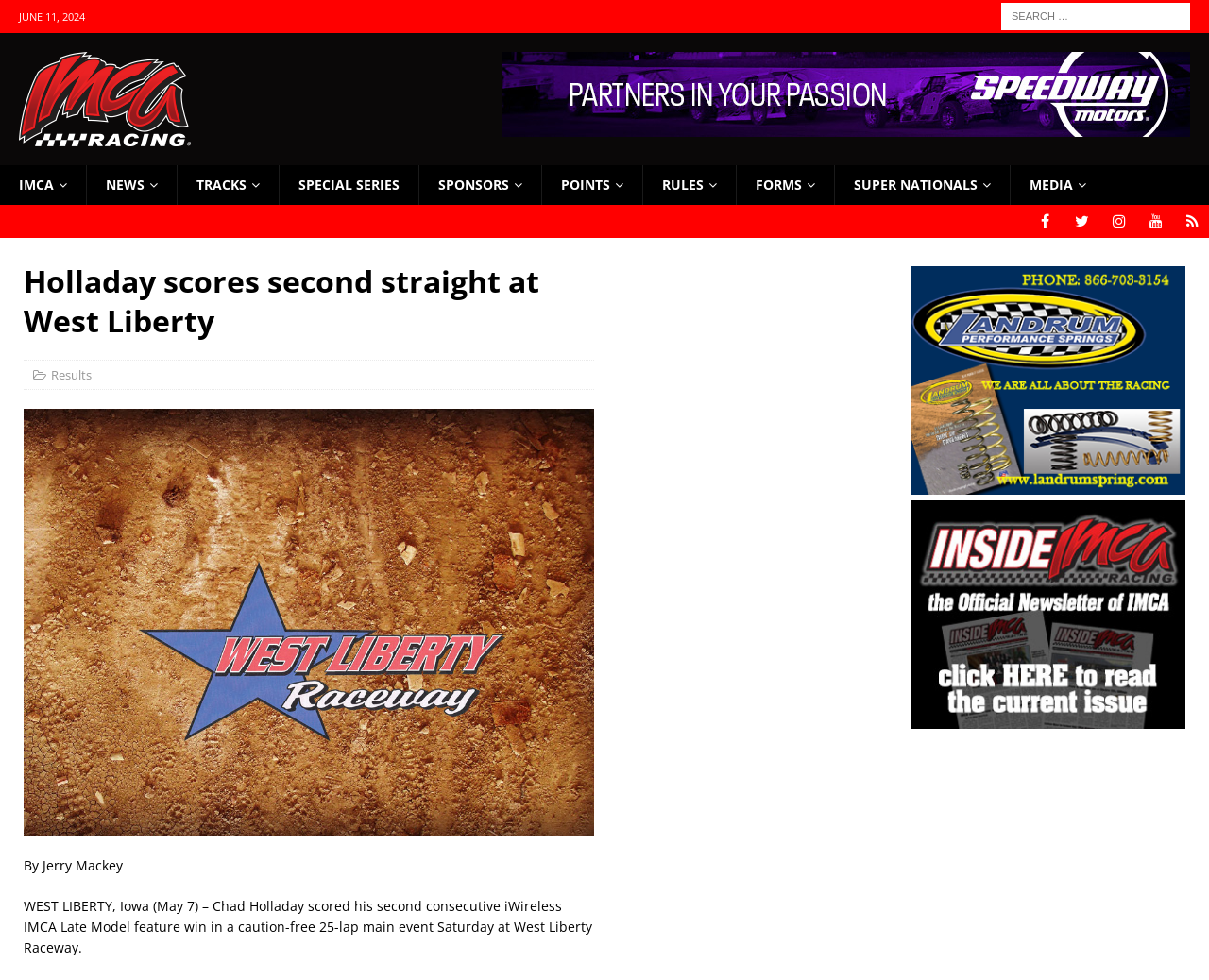Based on the element description: "Super Nationals", identify the UI element and provide its bounding box coordinates. Use four float numbers between 0 and 1, [left, top, right, bottom].

[0.69, 0.169, 0.835, 0.209]